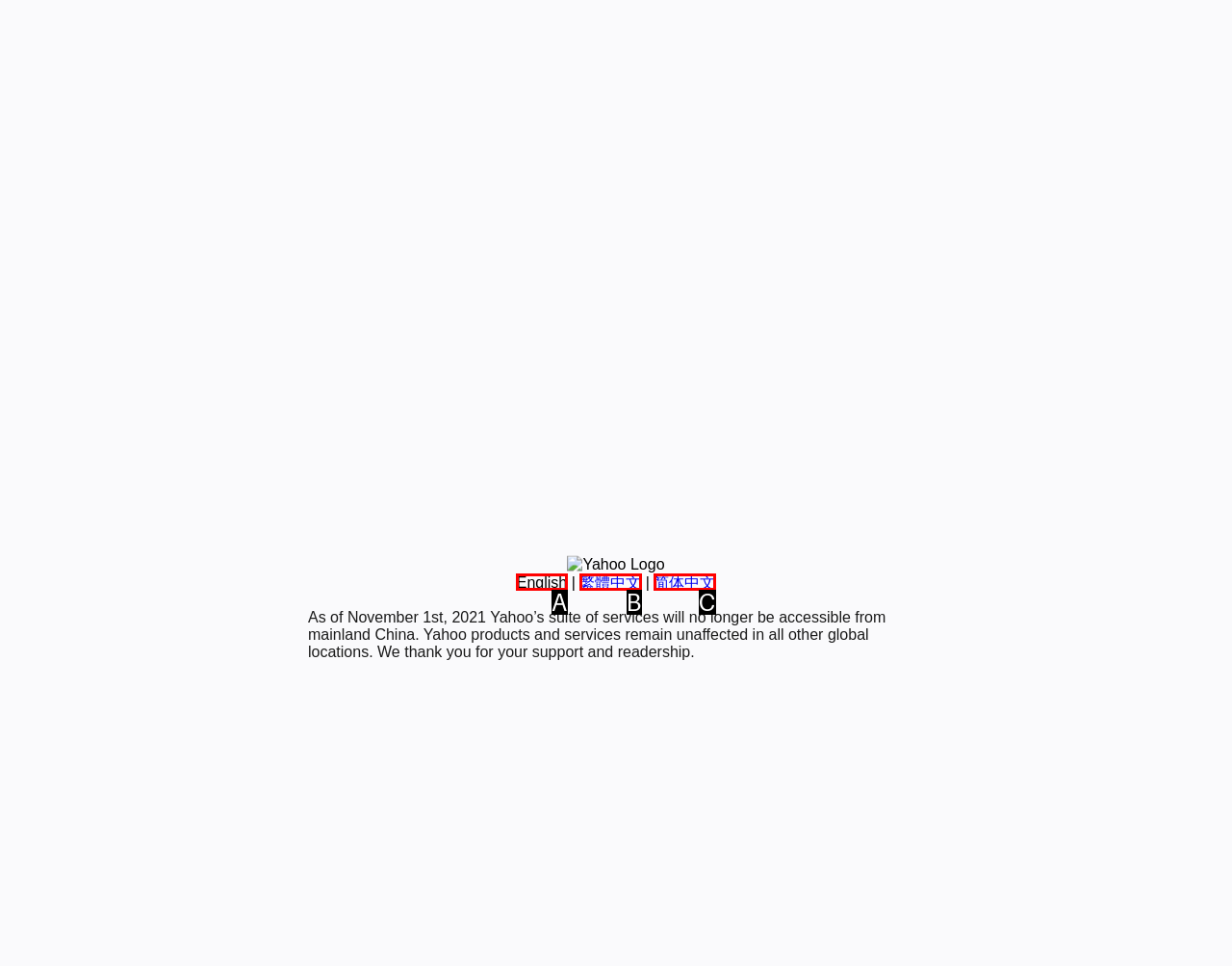Determine the HTML element that best matches this description: 简体中文 from the given choices. Respond with the corresponding letter.

C